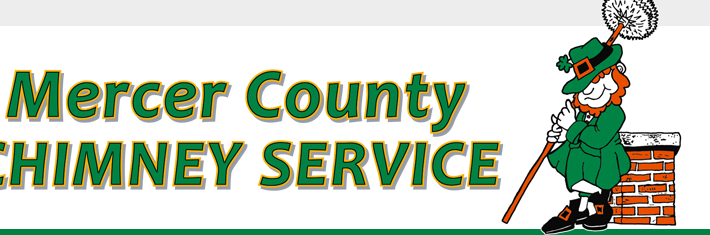Create a vivid and detailed description of the image.

The image showcases the logo for "Mercer County Chimney Service," which features a whimsical character dressed in green, reminiscent of a leprechaun or chimney sweep. The character leans against a brick chimney, holding a sweeping brush, symbolizing the chimney cleaning services offered. The logo is presented in bold, vibrant colors, highlighting the company name in large, eye-catching text. This branding effectively conveys a friendly, approachable vibe while emphasizing the company's focus on chimney maintenance and safety.